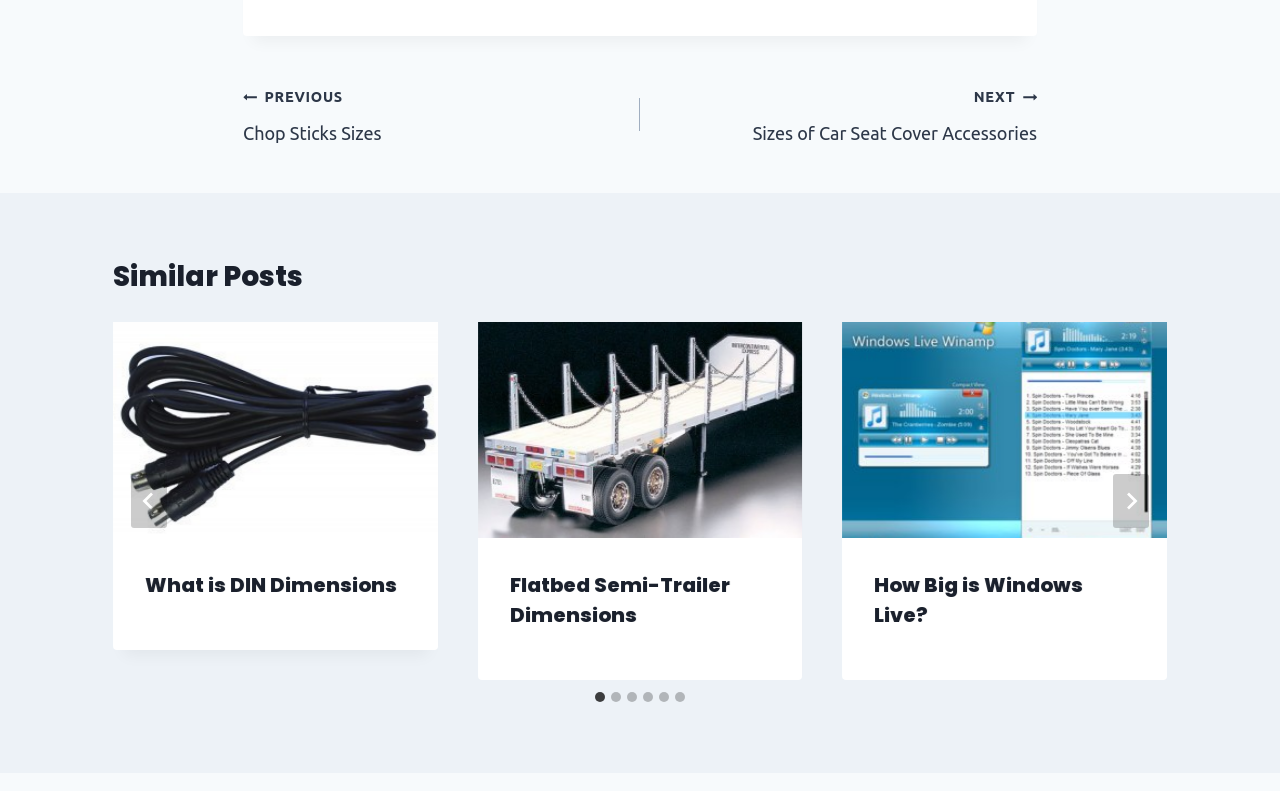How can users select a slide to show?
Using the details from the image, give an elaborate explanation to answer the question.

Users can select a slide to show by using the tab list at the bottom of the similar posts section, which contains tabs labeled 'Go to slide 1', 'Go to slide 2', and so on, allowing users to select a specific slide to view.